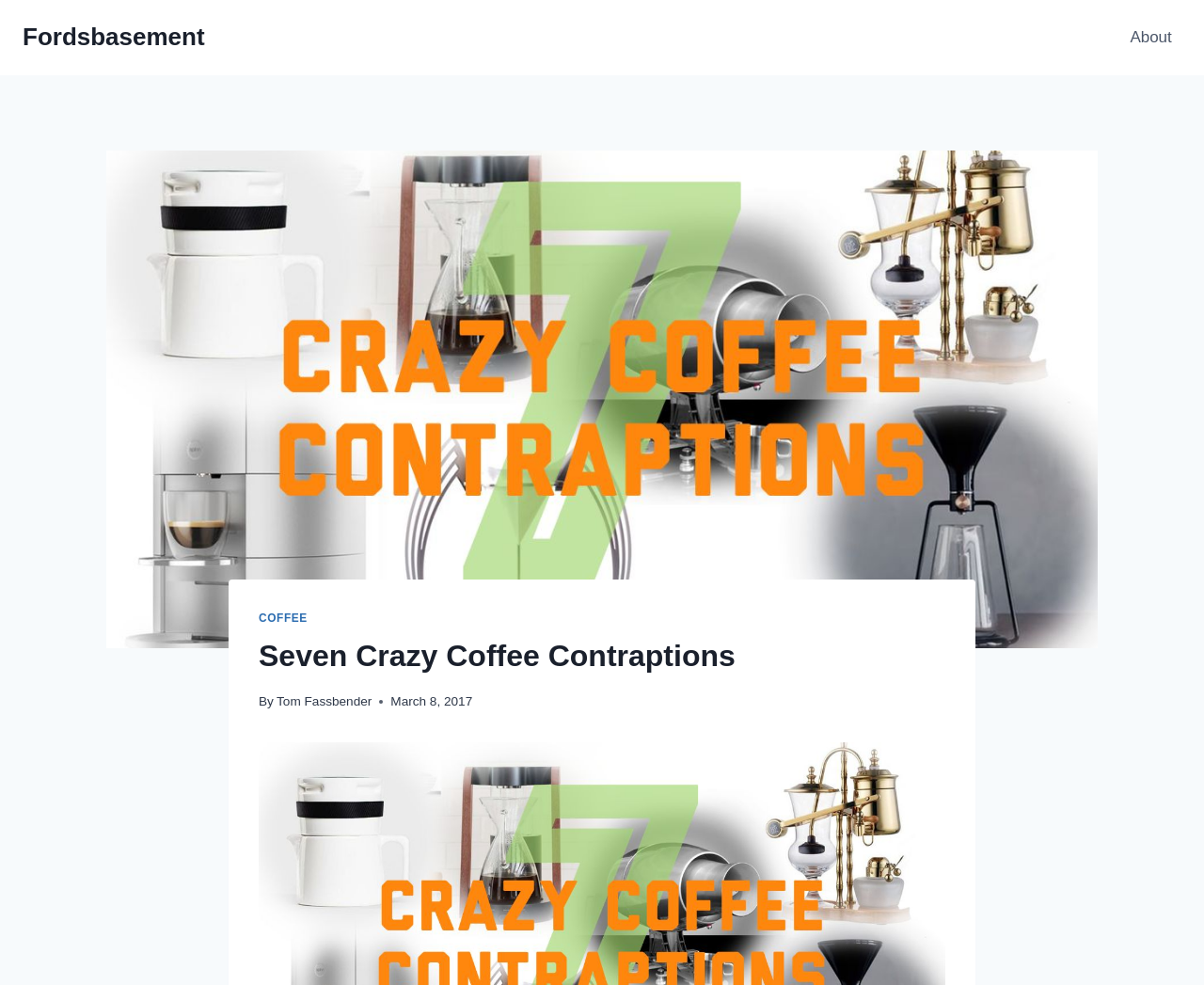Use a single word or phrase to answer the question: Who is the author of the article?

Tom Fassbender